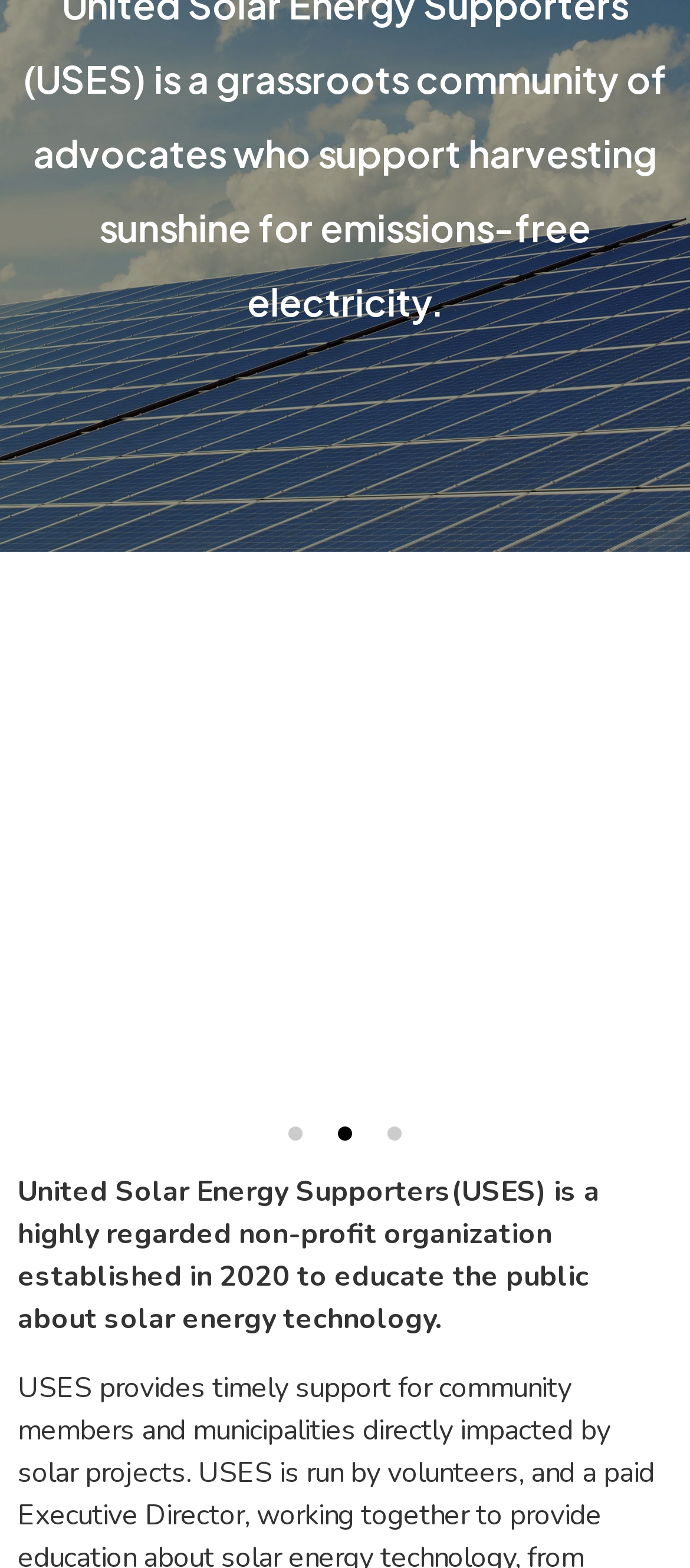Bounding box coordinates must be specified in the format (top-left x, top-left y, bottom-right x, bottom-right y). All values should be floating point numbers between 0 and 1. What are the bounding box coordinates of the UI element described as: aria-label="Next slide"

[0.841, 0.519, 0.91, 0.569]